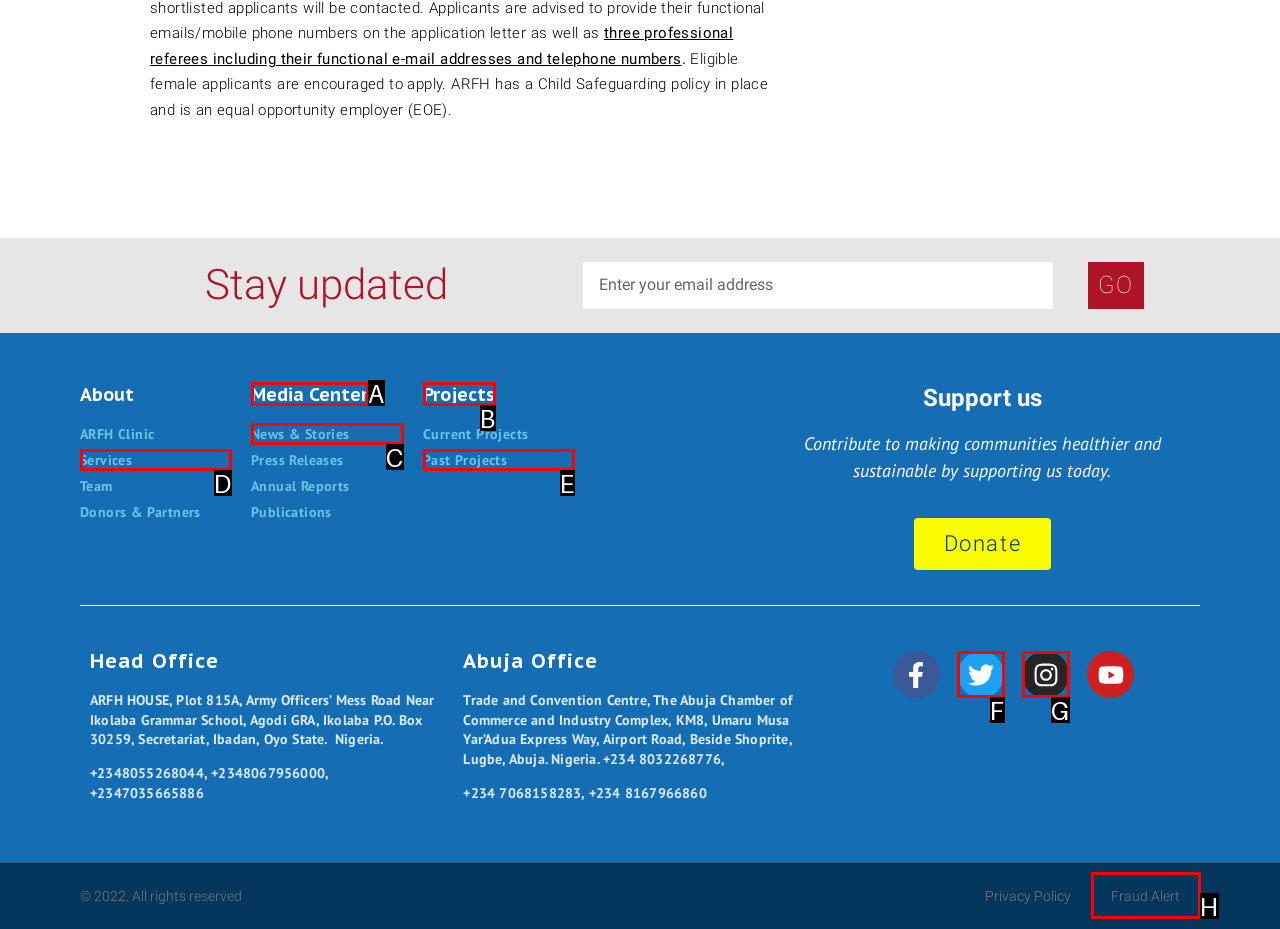Select the letter of the UI element that best matches: Fraud Alert
Answer with the letter of the correct option directly.

H